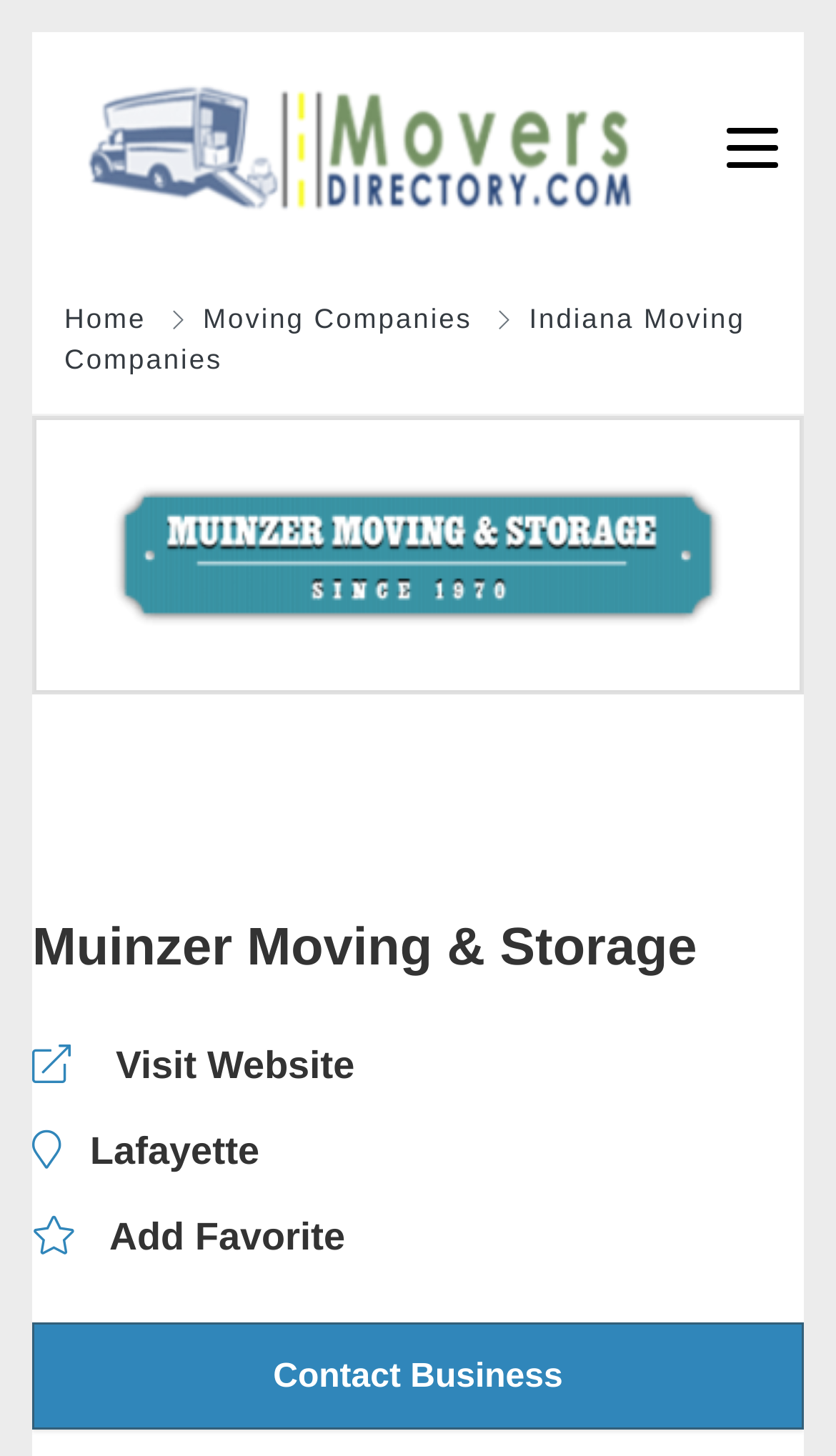Determine the bounding box coordinates of the element that should be clicked to execute the following command: "view blog".

[0.8, 0.91, 1.0, 0.96]